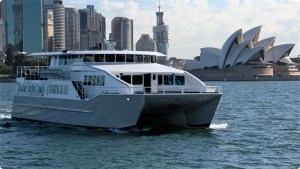Elaborate on the contents of the image in a comprehensive manner.

The image showcases a sleek, modern ferry navigating the waters of a bustling harbor, with the iconic Sydney Opera House prominently visible in the background. The vessel's design features a spacious deck and large windows, reflecting its capacity for guest enjoyment and comfort. The stunning city skyline frames the scene, highlighting the vibrant atmosphere surrounding this transportation option. This ferry, named "MV ECLIPSE," offers luxurious cruising experiences, accommodating up to 240 guests and available for various events. With crystal-clear waters and a backdrop of architectural beauty, the image captures the allure of both the ferry and its breathtaking surroundings.